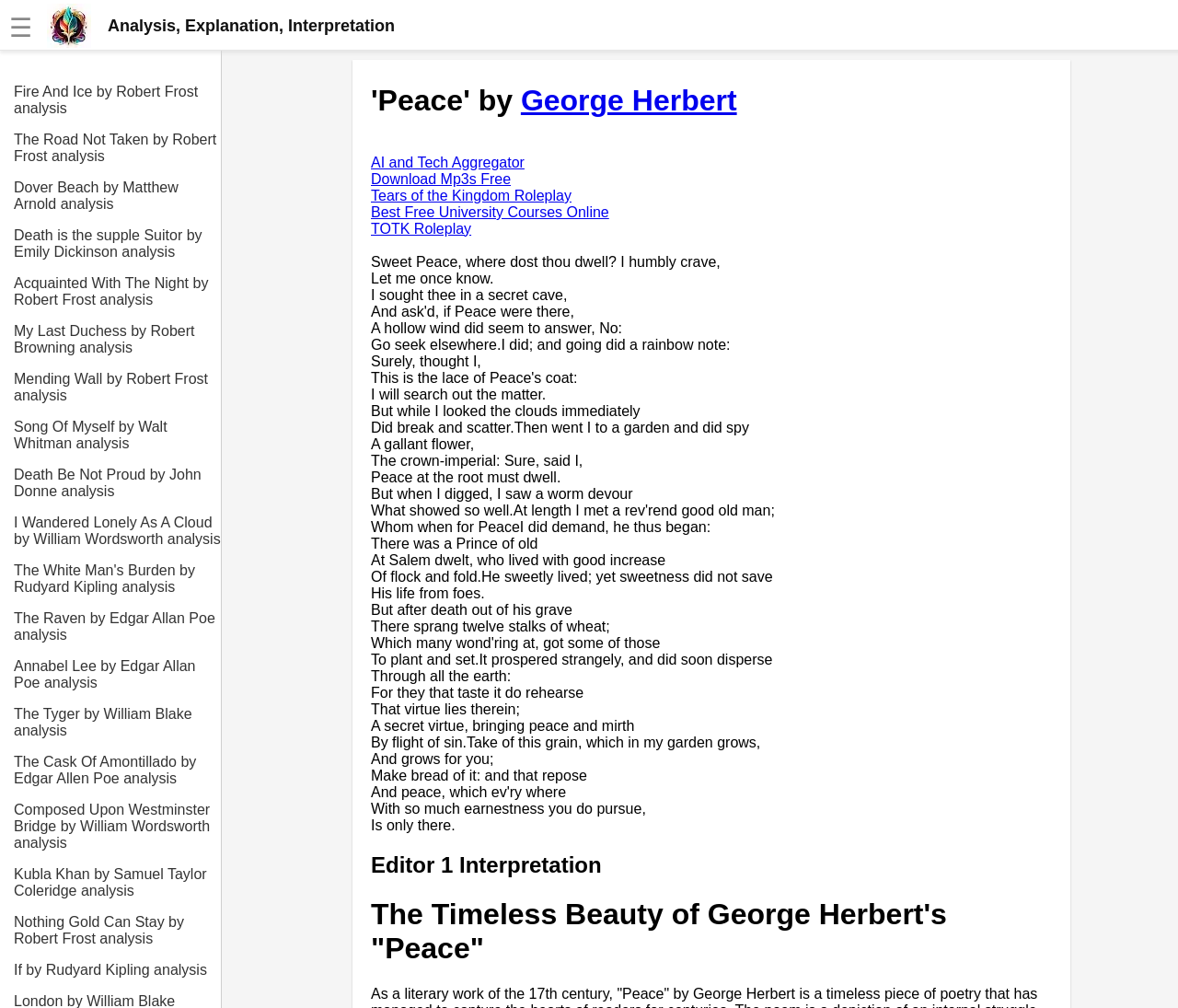What is the last line of the poem 'Peace'?
Using the image as a reference, answer with just one word or a short phrase.

Is only there.